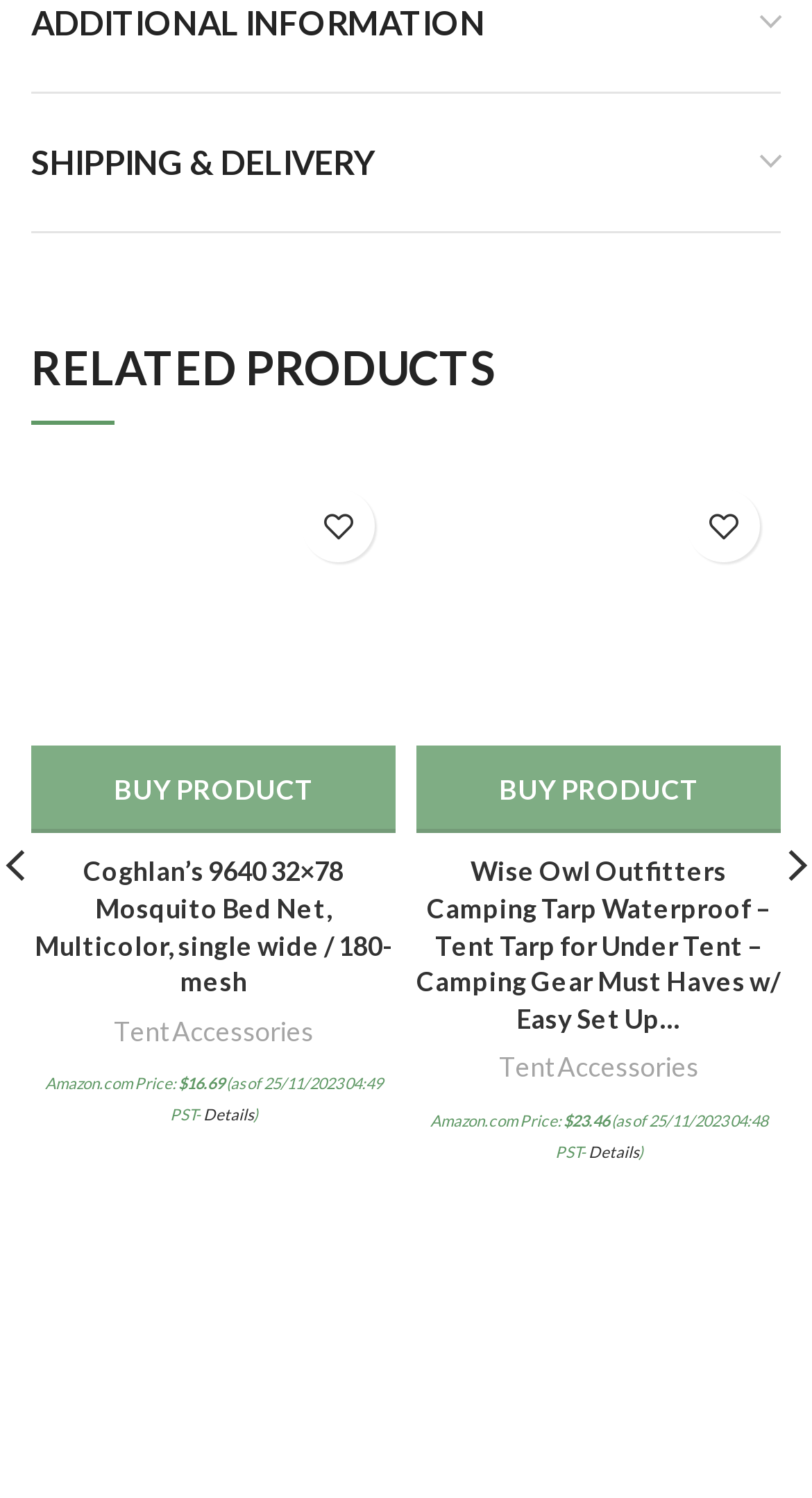Find the bounding box coordinates of the clickable area that will achieve the following instruction: "Add to wishlist".

[0.372, 0.327, 0.462, 0.376]